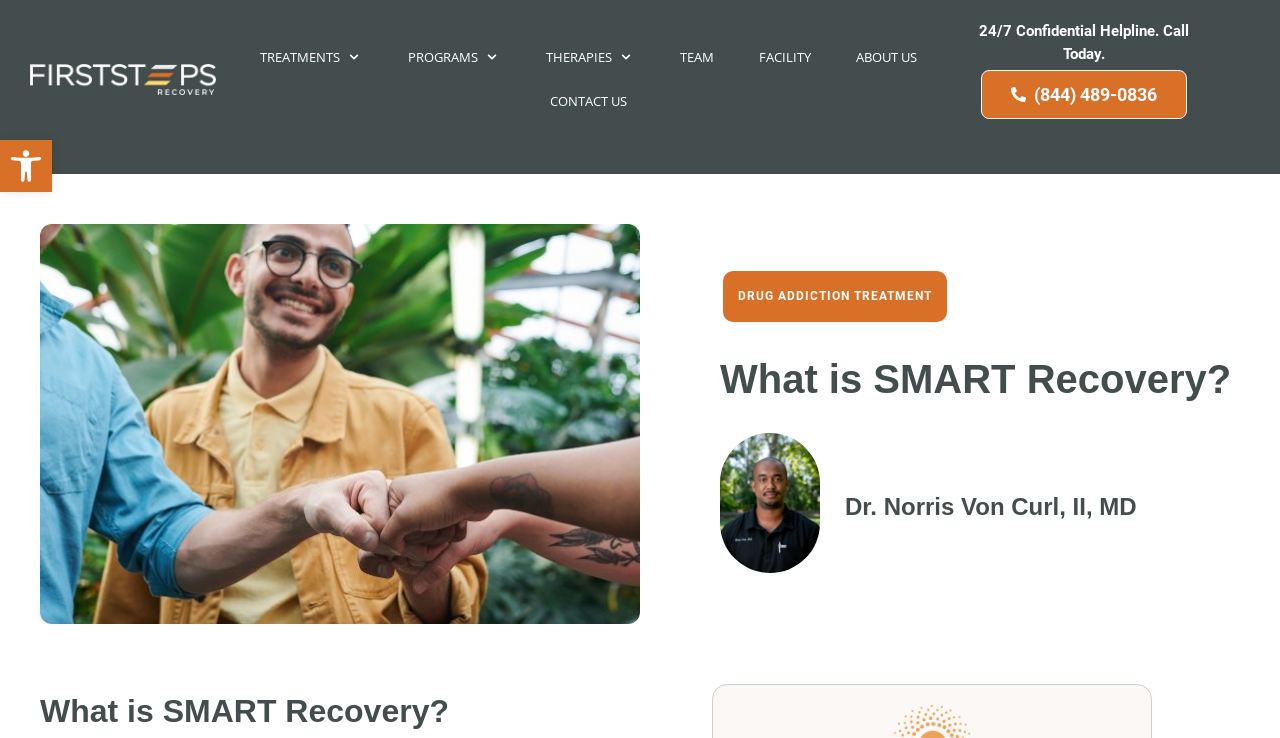Please give a short response to the question using one word or a phrase:
What is the phone number for the 24/7 Confidential Helpline?

(844) 489-0836